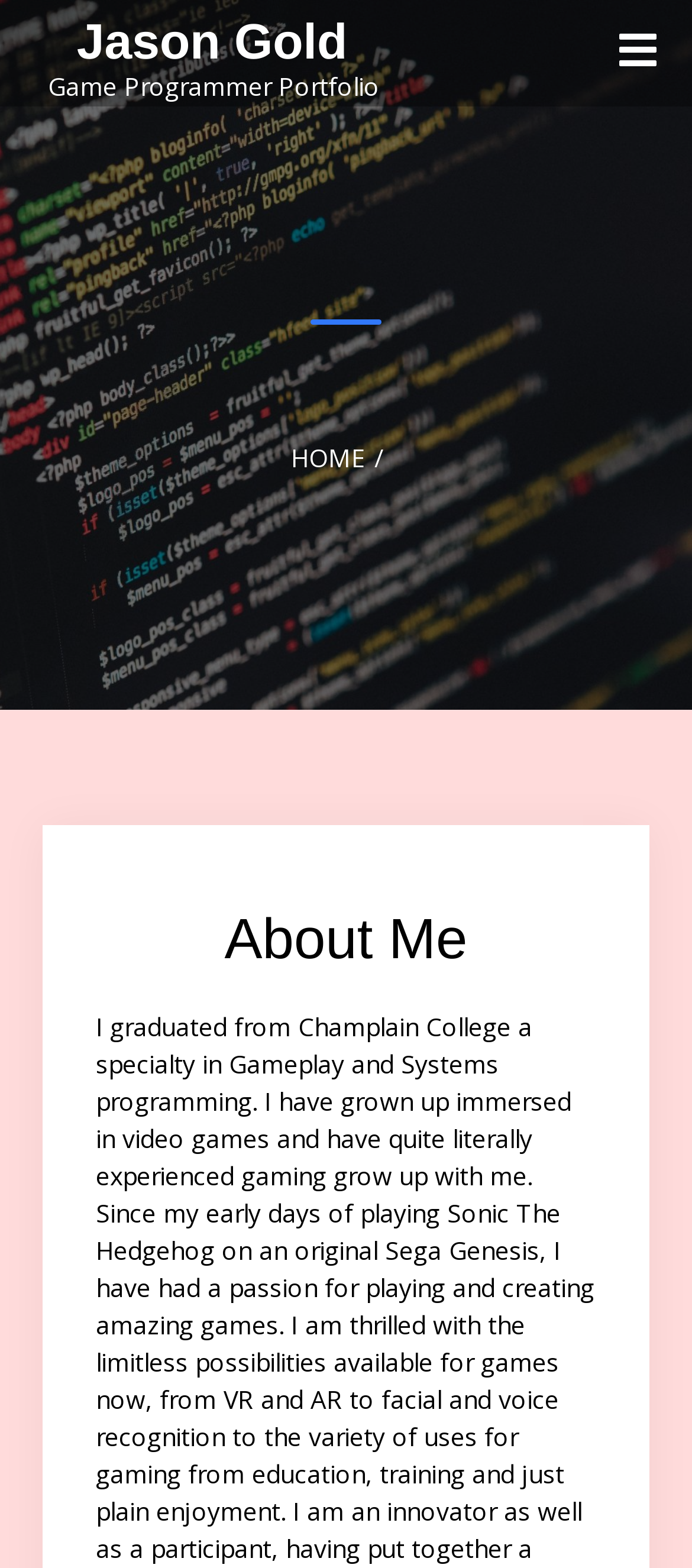What is the educational background of the game programmer?
Based on the screenshot, answer the question with a single word or phrase.

Champlain College